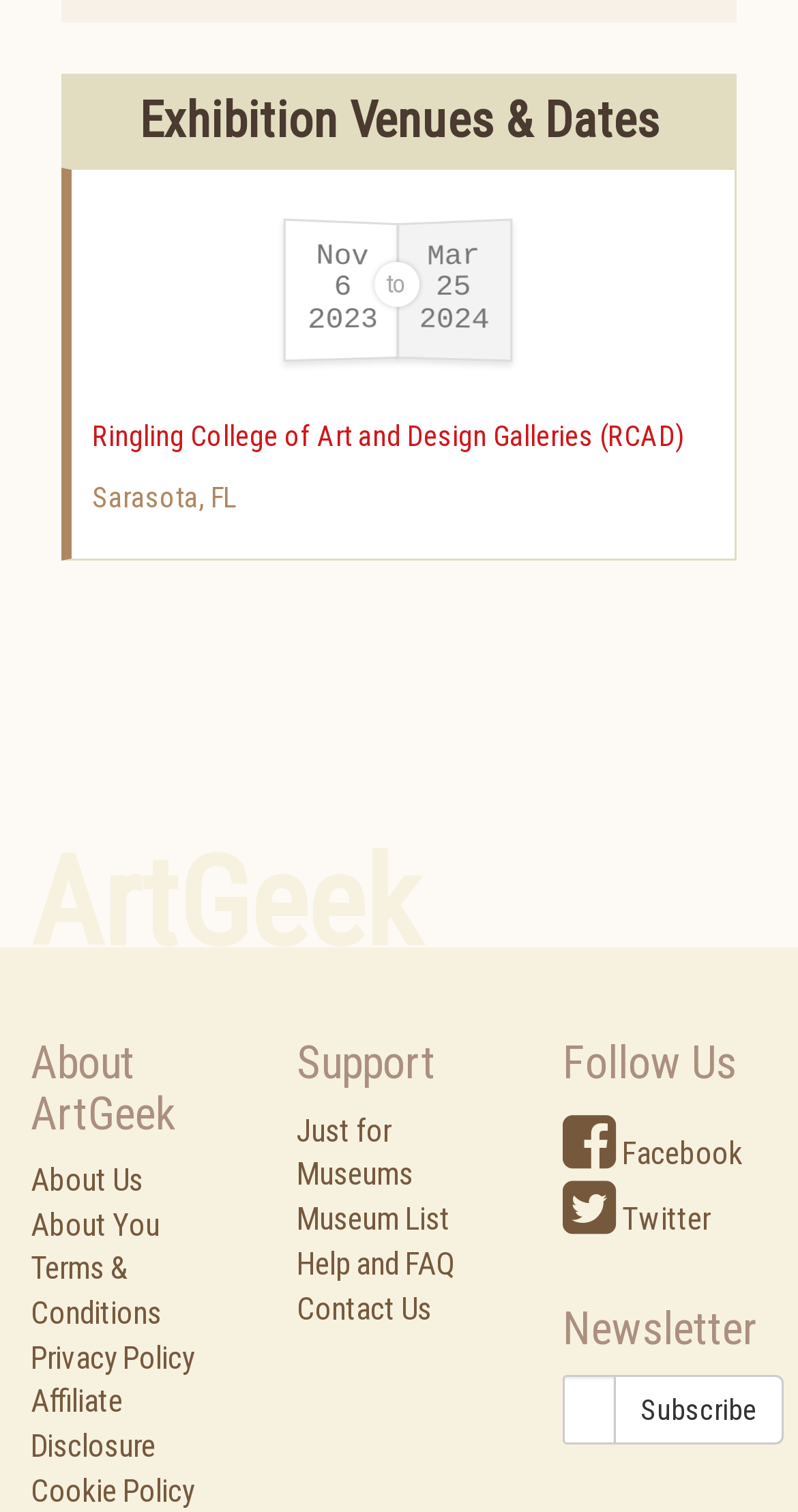Using the information in the image, could you please answer the following question in detail:
What is the duration of the exhibition?

The duration of the exhibition can be found by looking at the heading 'Exhibition Venues & Dates' and its corresponding heading 'Nov 6 2023 to - Mar 25 2024', which provides the start and end dates of the exhibition.